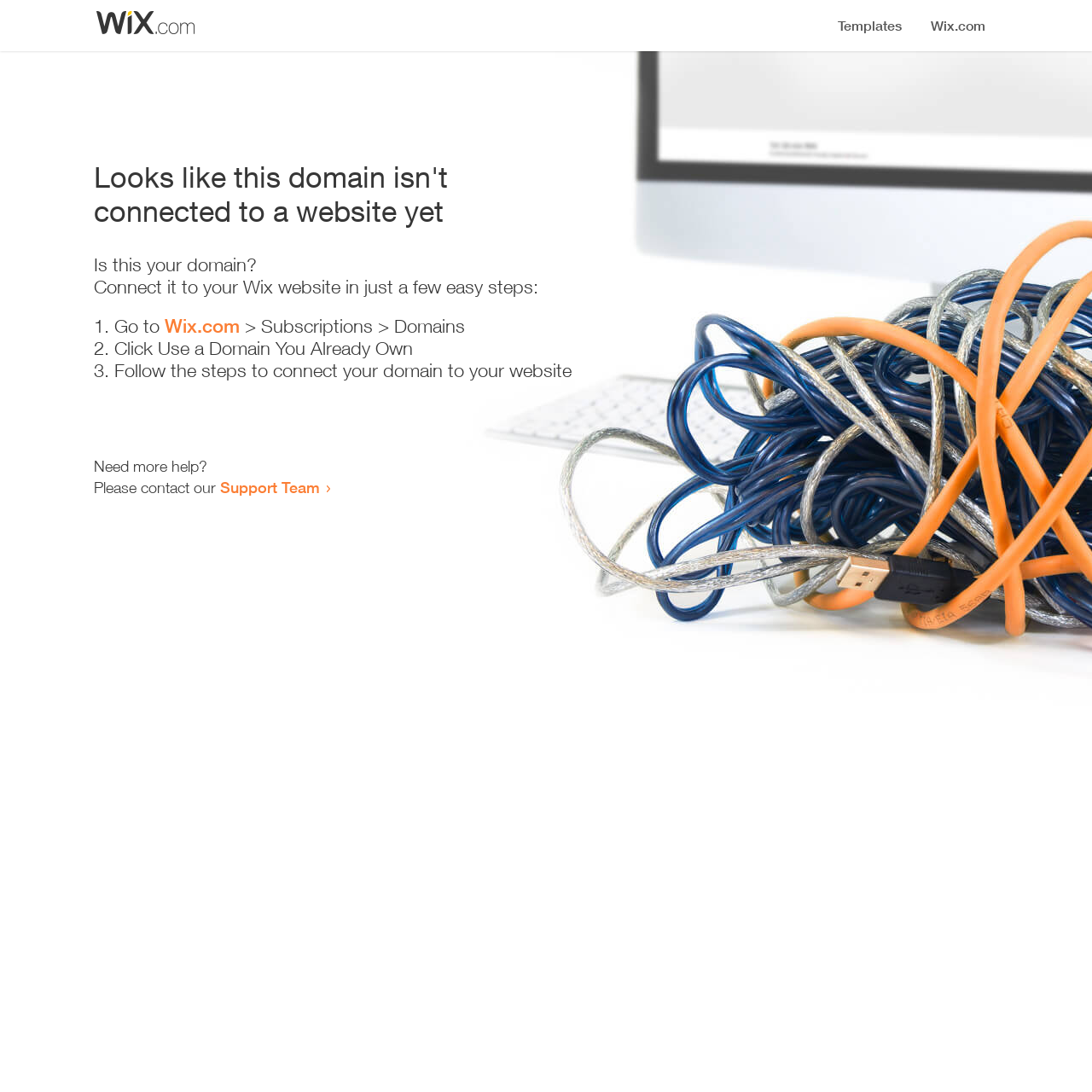Give a short answer to this question using one word or a phrase:
What can the user do if they need more help?

Contact Support Team